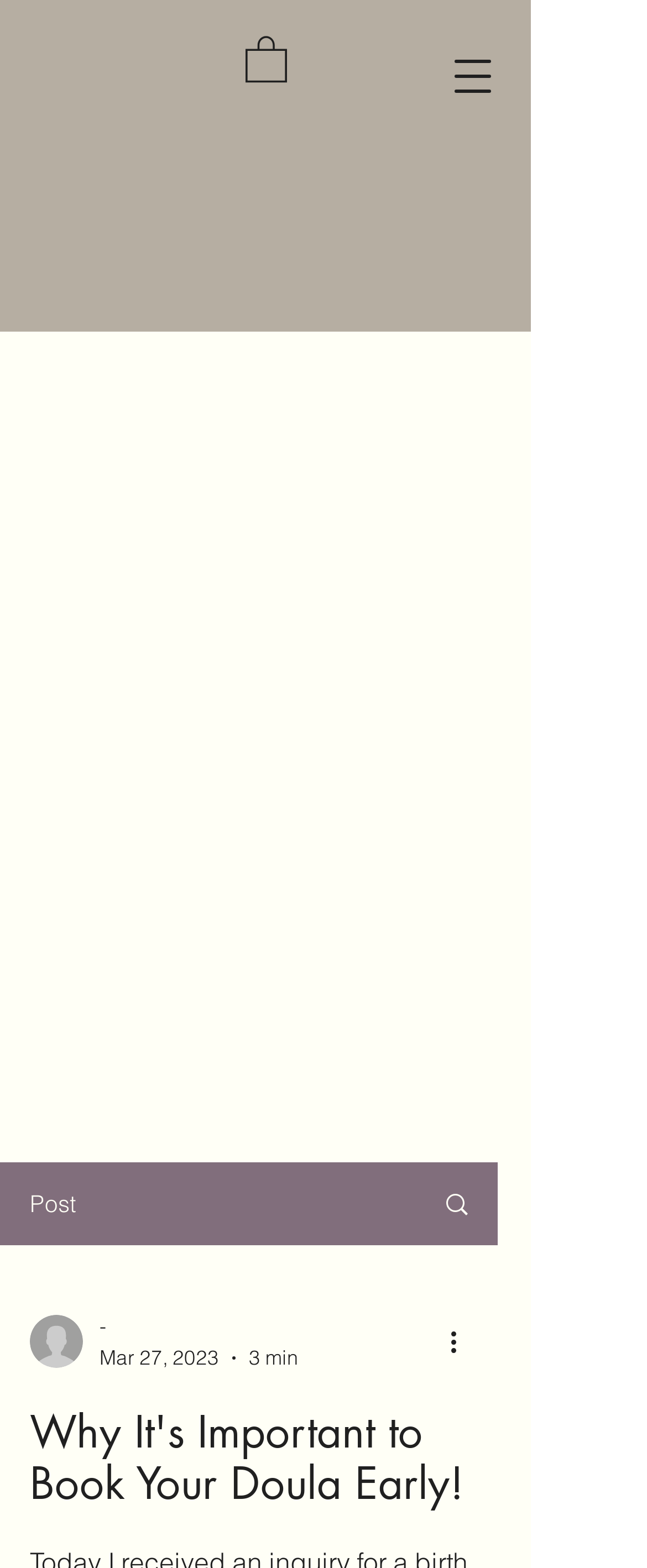Extract the bounding box coordinates for the described element: "aria-label="Open navigation menu"". The coordinates should be represented as four float numbers between 0 and 1: [left, top, right, bottom].

[0.679, 0.027, 0.782, 0.07]